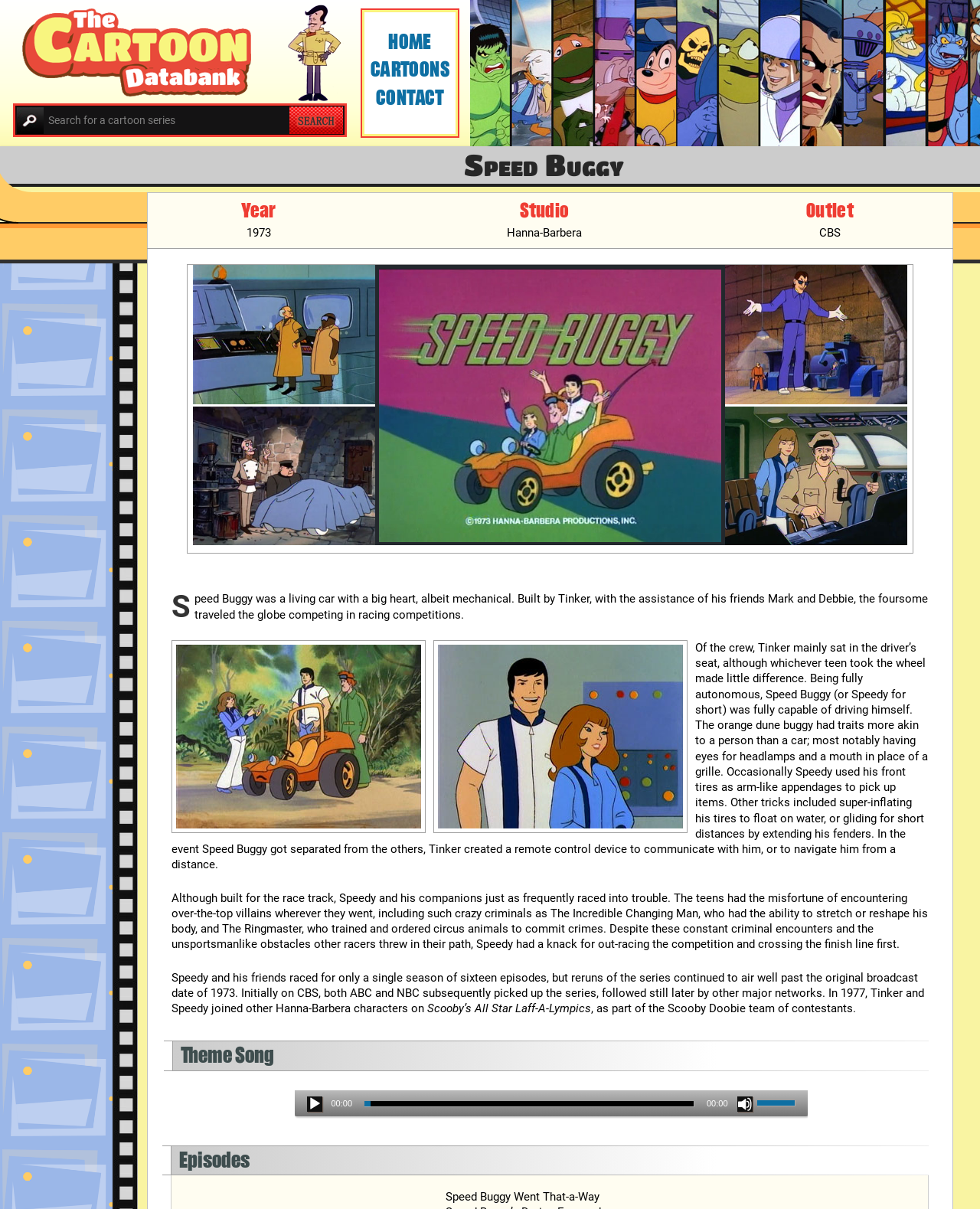Please find the bounding box coordinates for the clickable element needed to perform this instruction: "Click the 'CONTACT' link".

[0.383, 0.068, 0.453, 0.093]